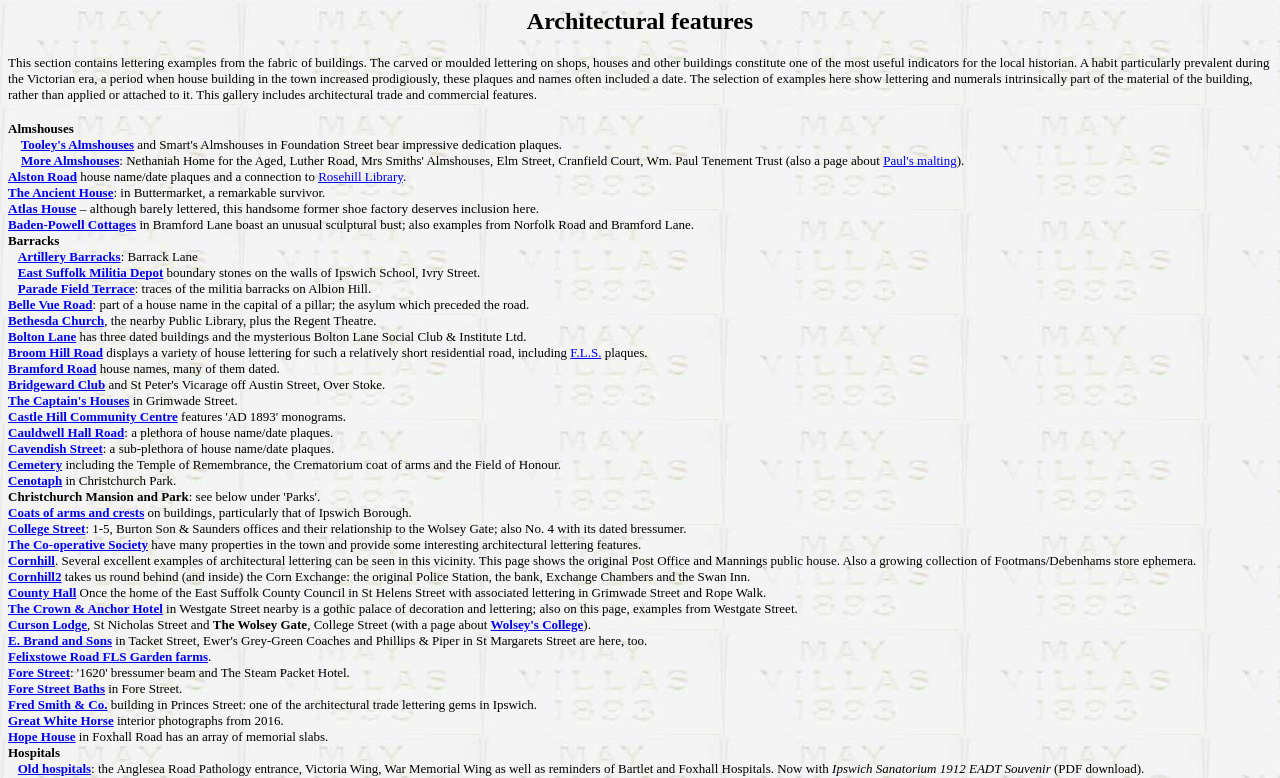What is the name of the community centre mentioned?
Please answer the question with a detailed and comprehensive explanation.

The link 'Castle Hill Community Centre' is mentioned in the section, indicating that it is one of the community centres being referred to.